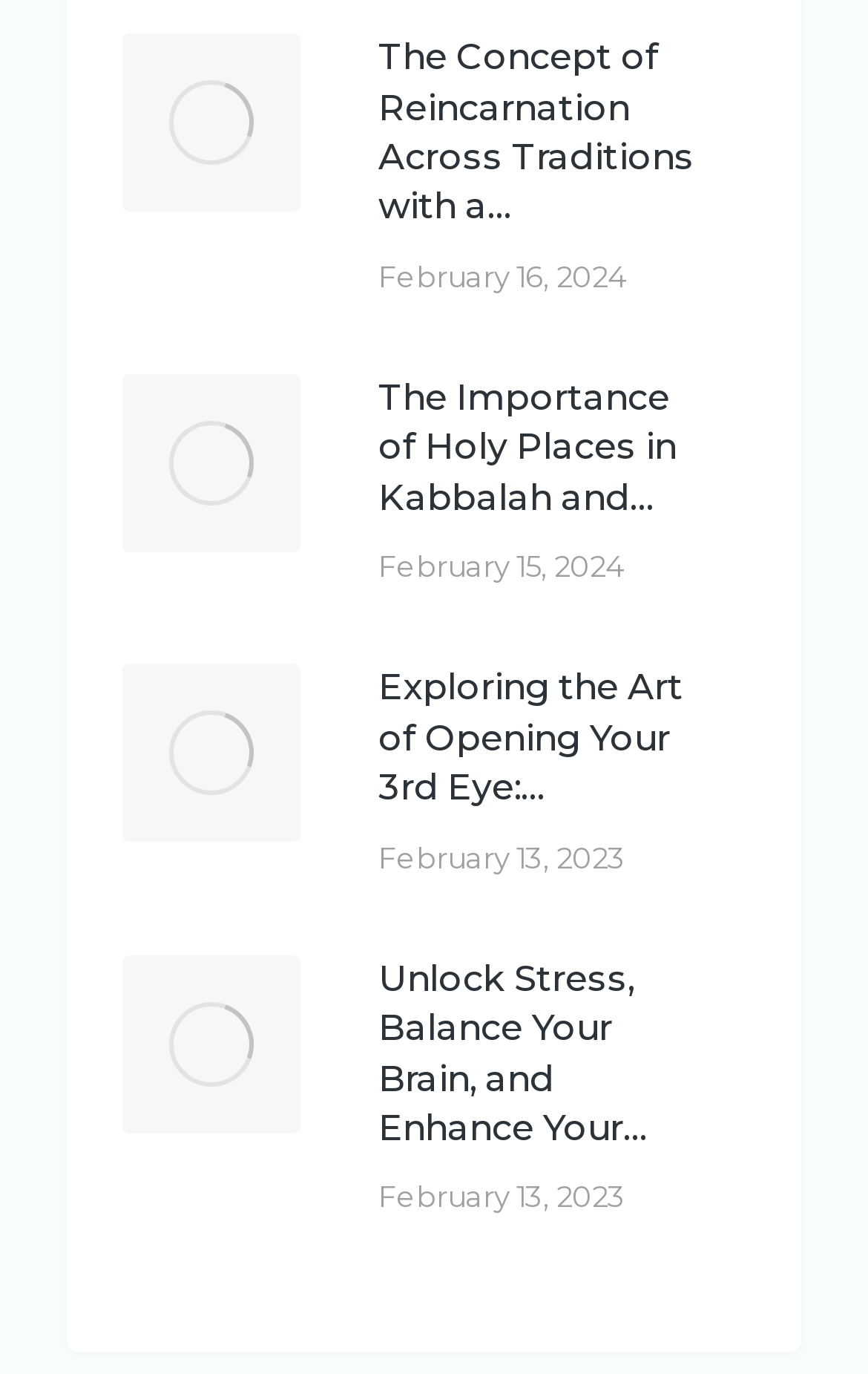Please specify the bounding box coordinates for the clickable region that will help you carry out the instruction: "View Lifestyle".

None